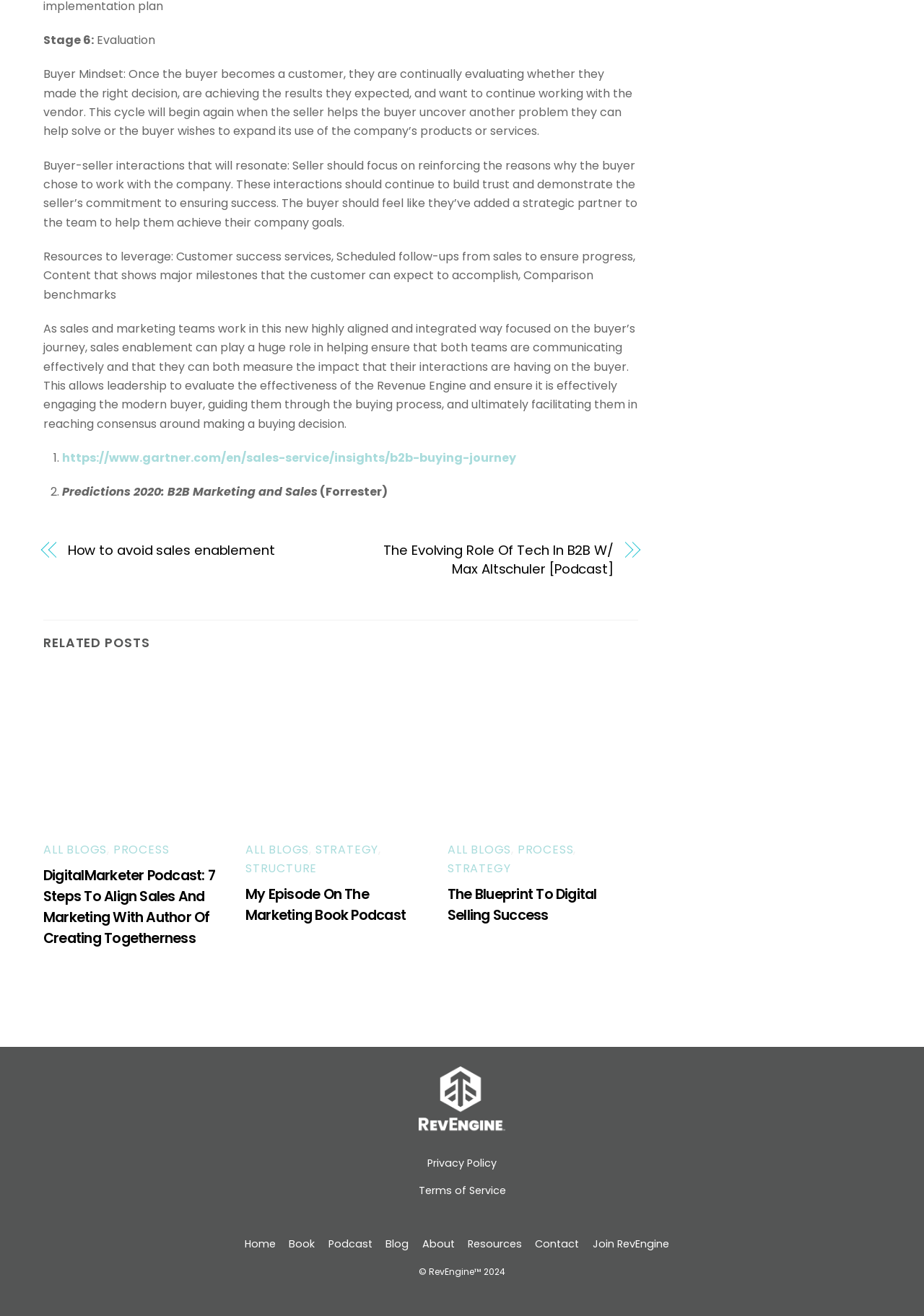Extract the bounding box coordinates for the HTML element that matches this description: "alt="timothy-muza-6VjPmyMj5KM-unsplash" title="timothy-muza-6VjPmyMj5KM-unsplash"". The coordinates should be four float numbers between 0 and 1, i.e., [left, top, right, bottom].

[0.484, 0.618, 0.69, 0.631]